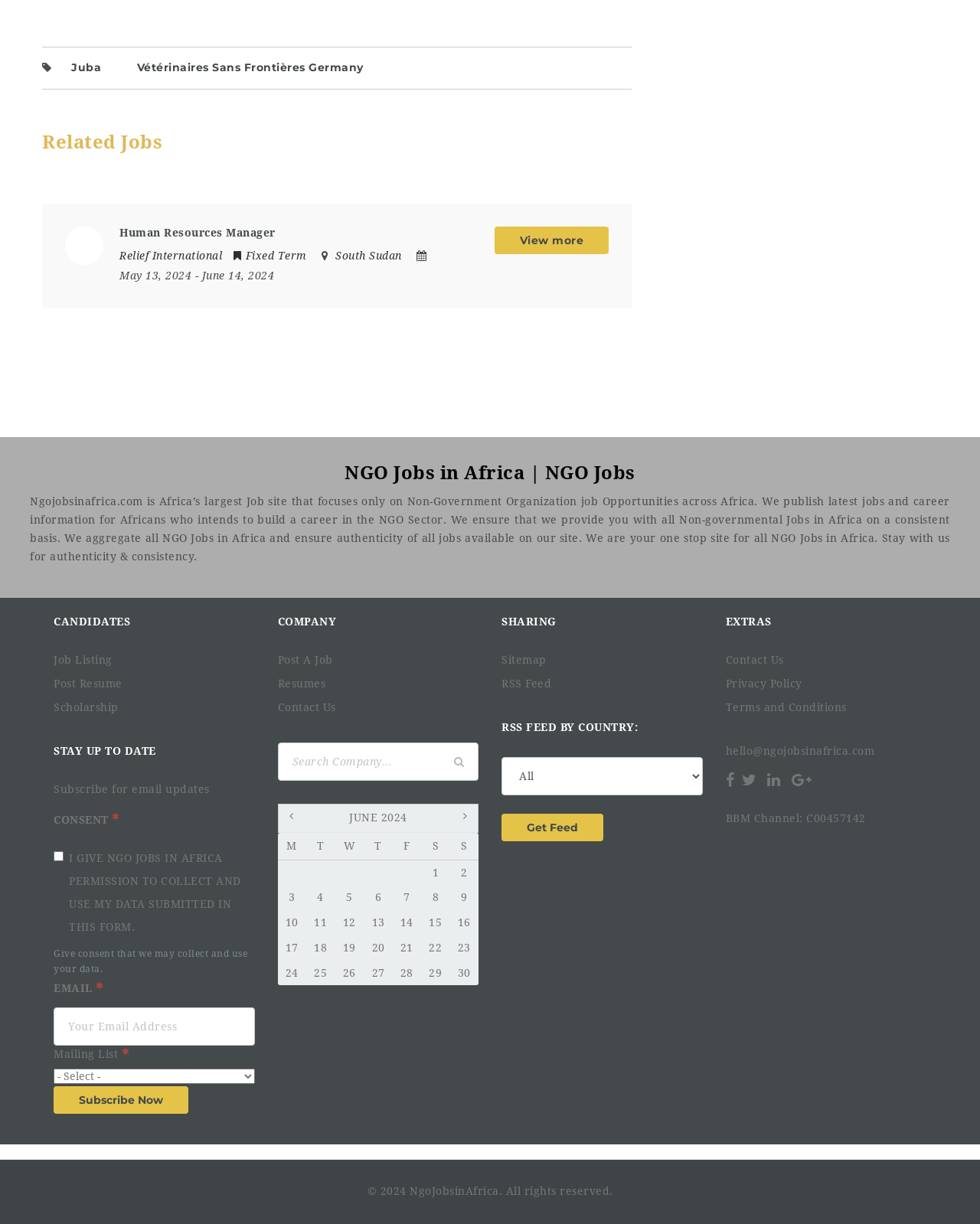Determine the bounding box for the UI element that matches this description: "Privacy Policy".

[0.74, 0.839, 0.945, 0.854]